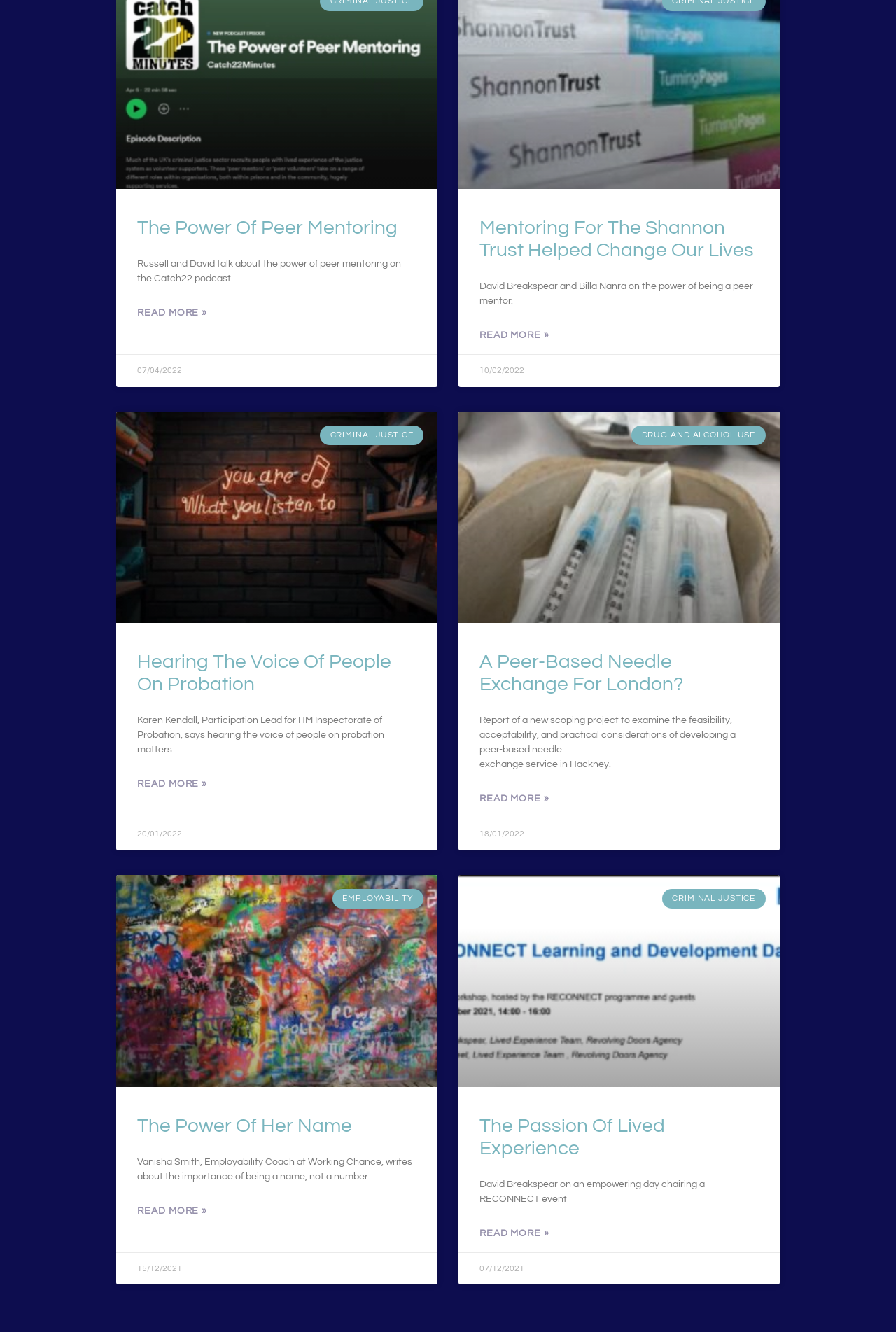Using the description: "Read More »", identify the bounding box of the corresponding UI element in the screenshot.

[0.535, 0.248, 0.613, 0.255]